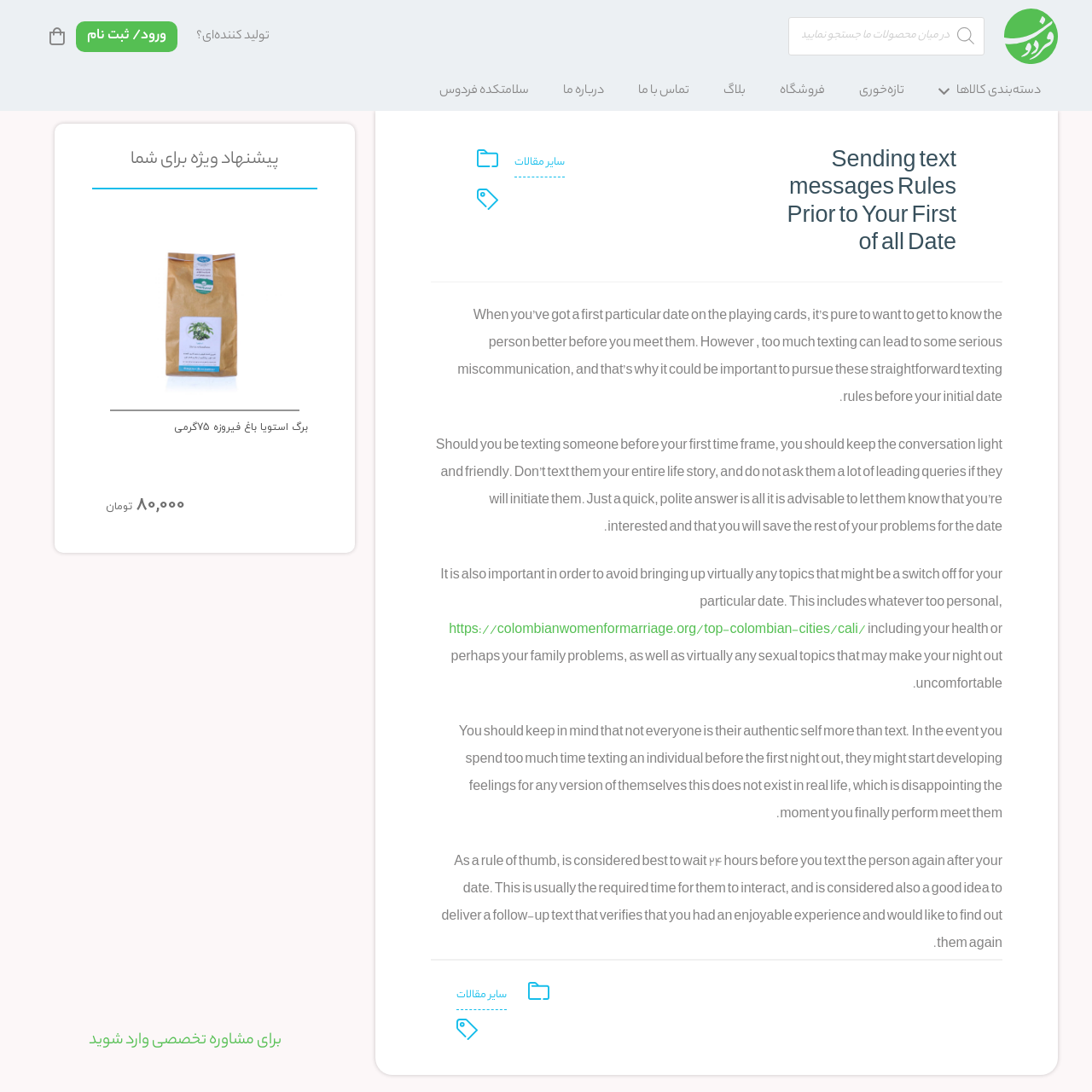What type of consumers is this product appealing to?
Examine the image enclosed within the red bounding box and provide a comprehensive answer relying on the visual details presented in the image.

The product is presented within a section featuring various organic products, which suggests that it is appealing to health-conscious consumers who prefer organic and natural products.